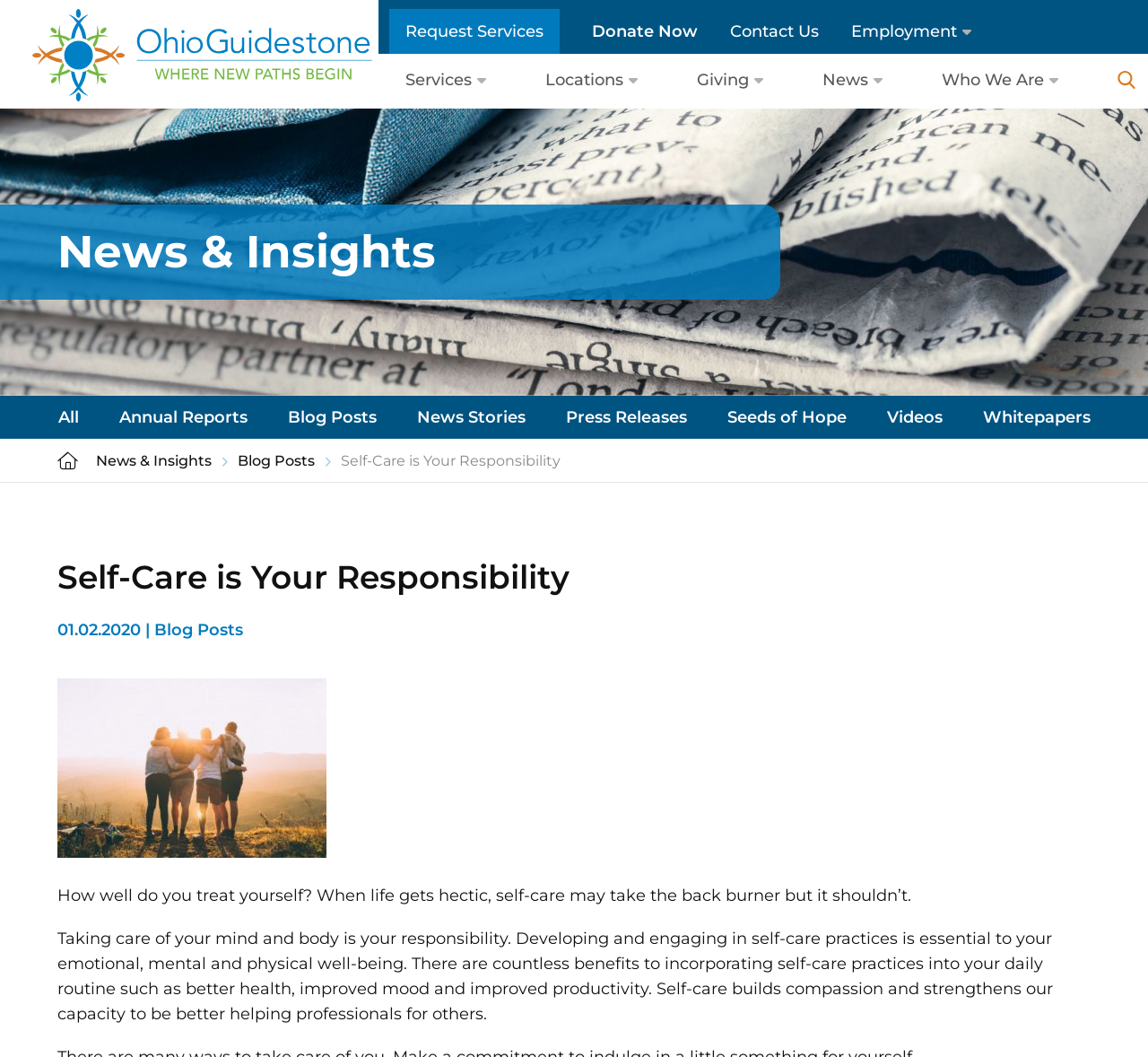Please identify the primary heading on the webpage and return its text.

Self-Care is Your Responsibility